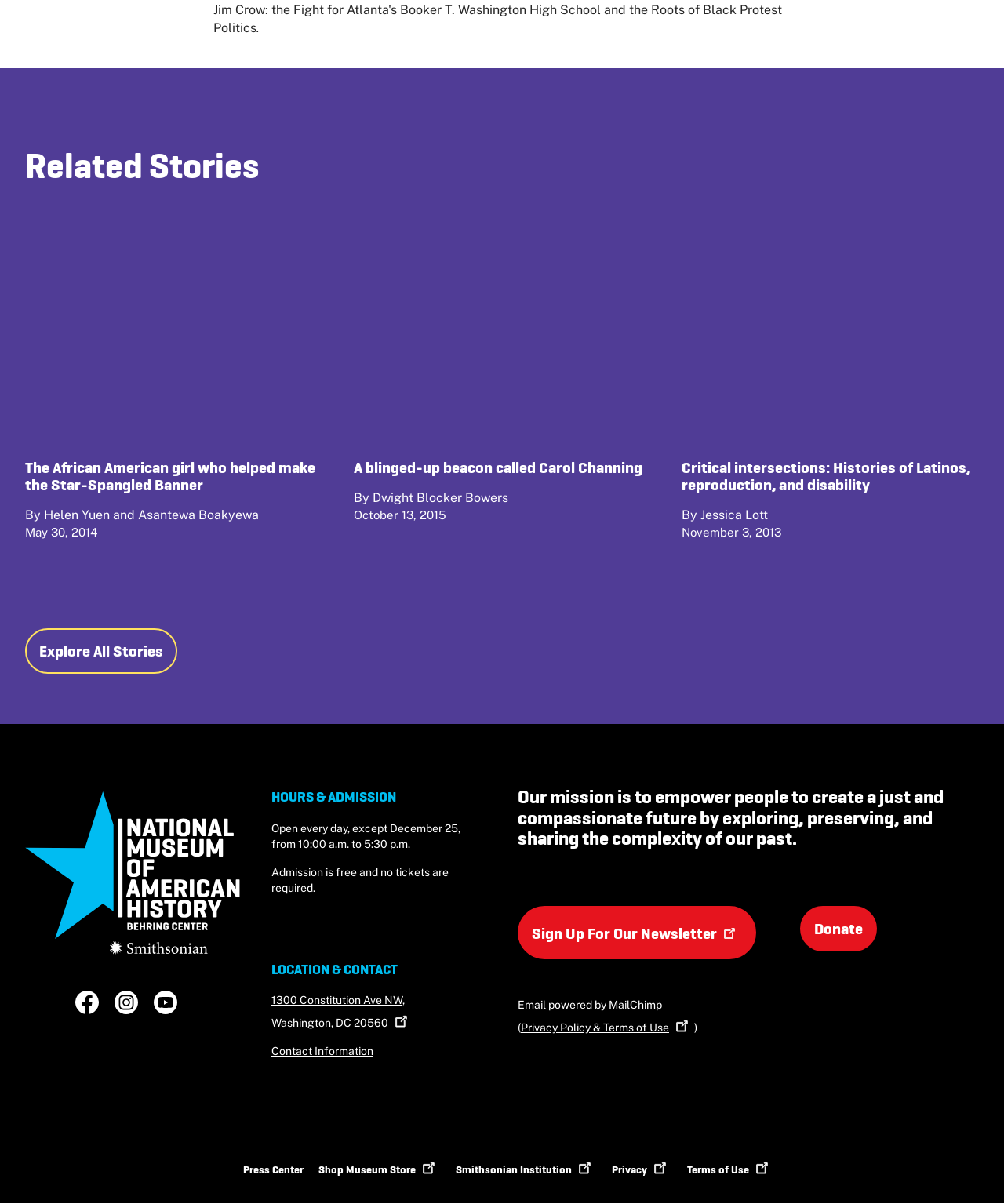Can you provide the bounding box coordinates for the element that should be clicked to implement the instruction: "Check the 'HOURS & ADMISSION' information"?

[0.27, 0.654, 0.395, 0.669]